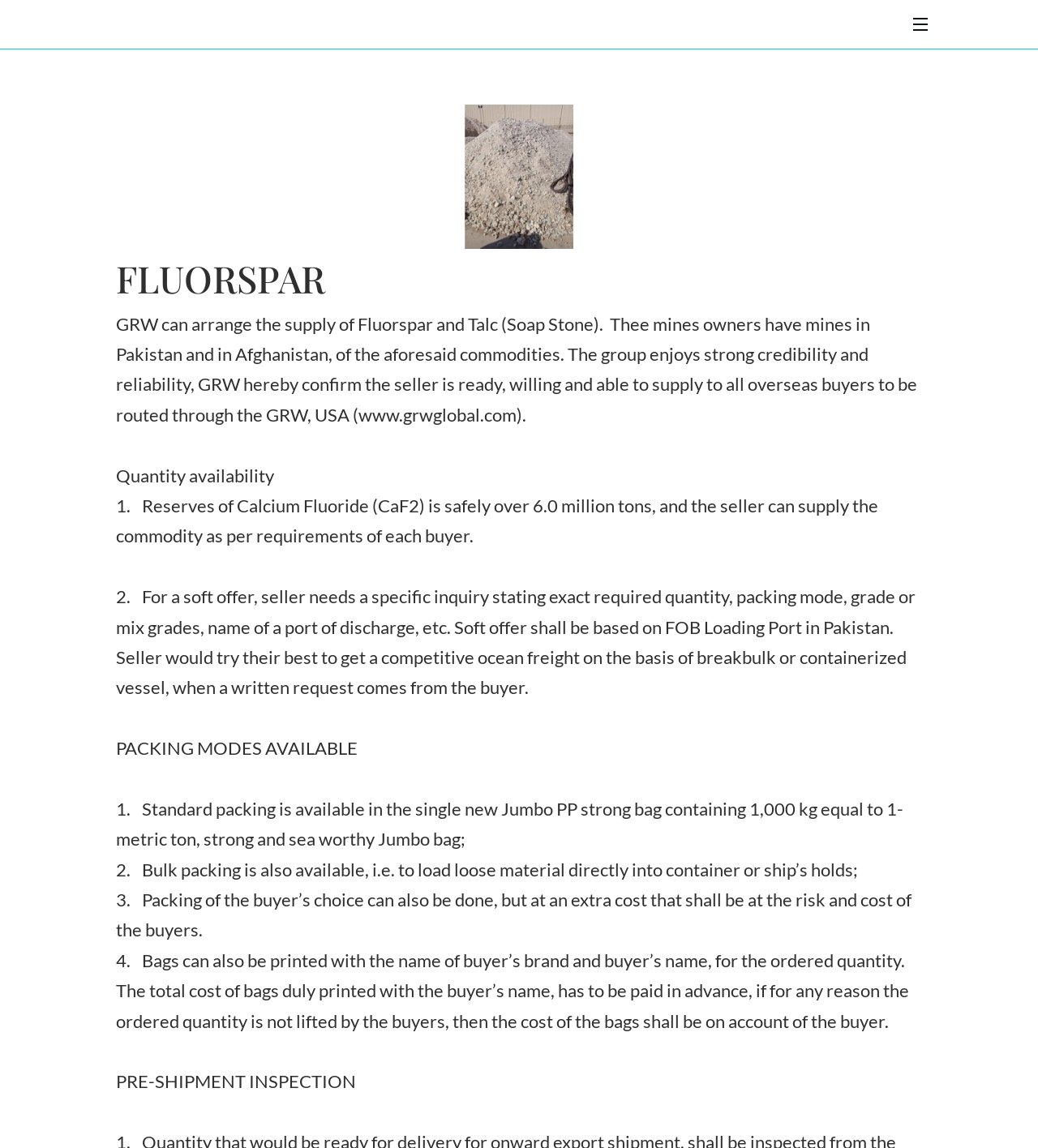What is the minimum quantity of Calcium Fluoride that the seller can supply?
By examining the image, provide a one-word or phrase answer.

6.0 million tons